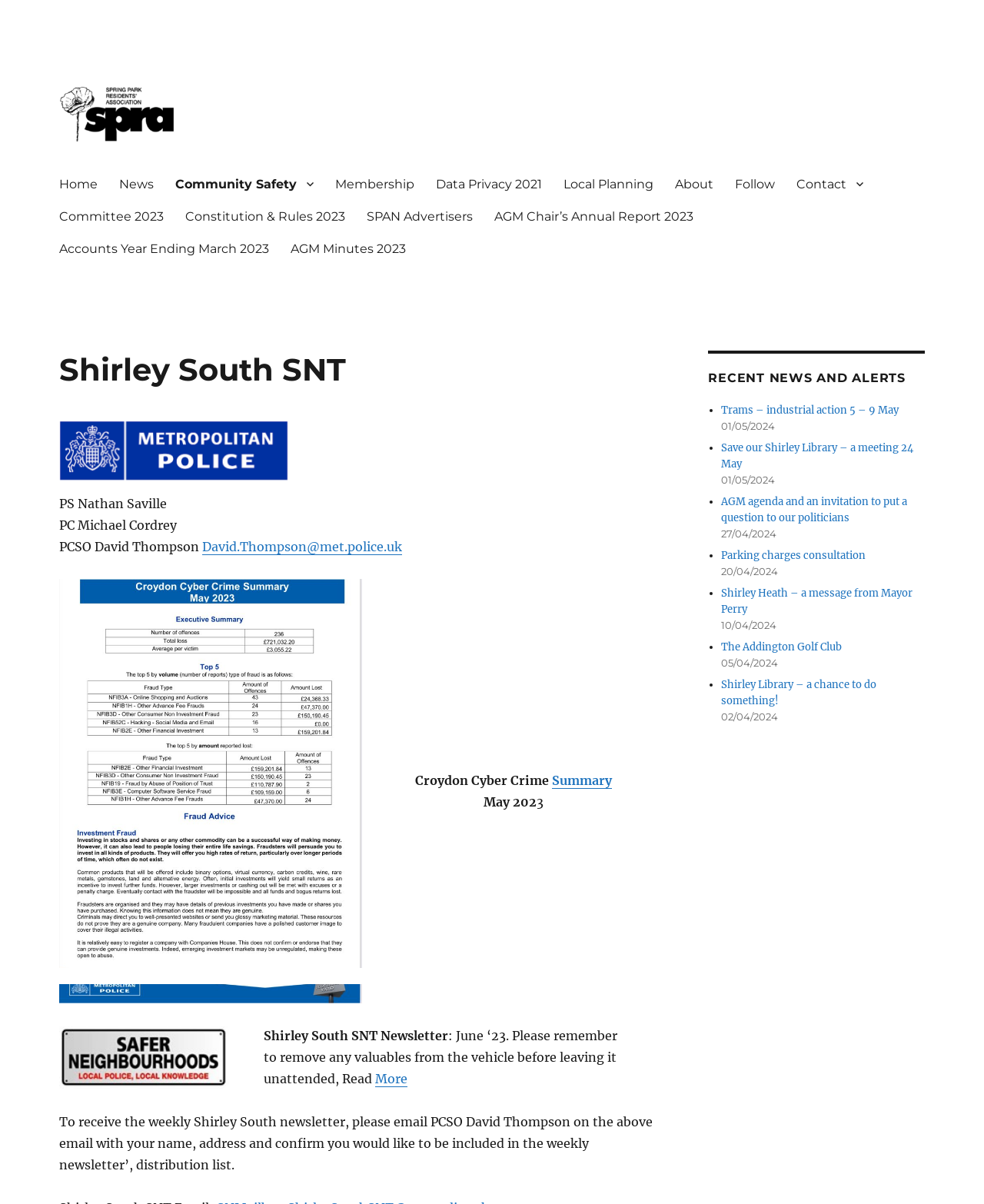What is the topic of the newsletter?
Answer the question based on the image using a single word or a brief phrase.

Croydon Cyber Crime